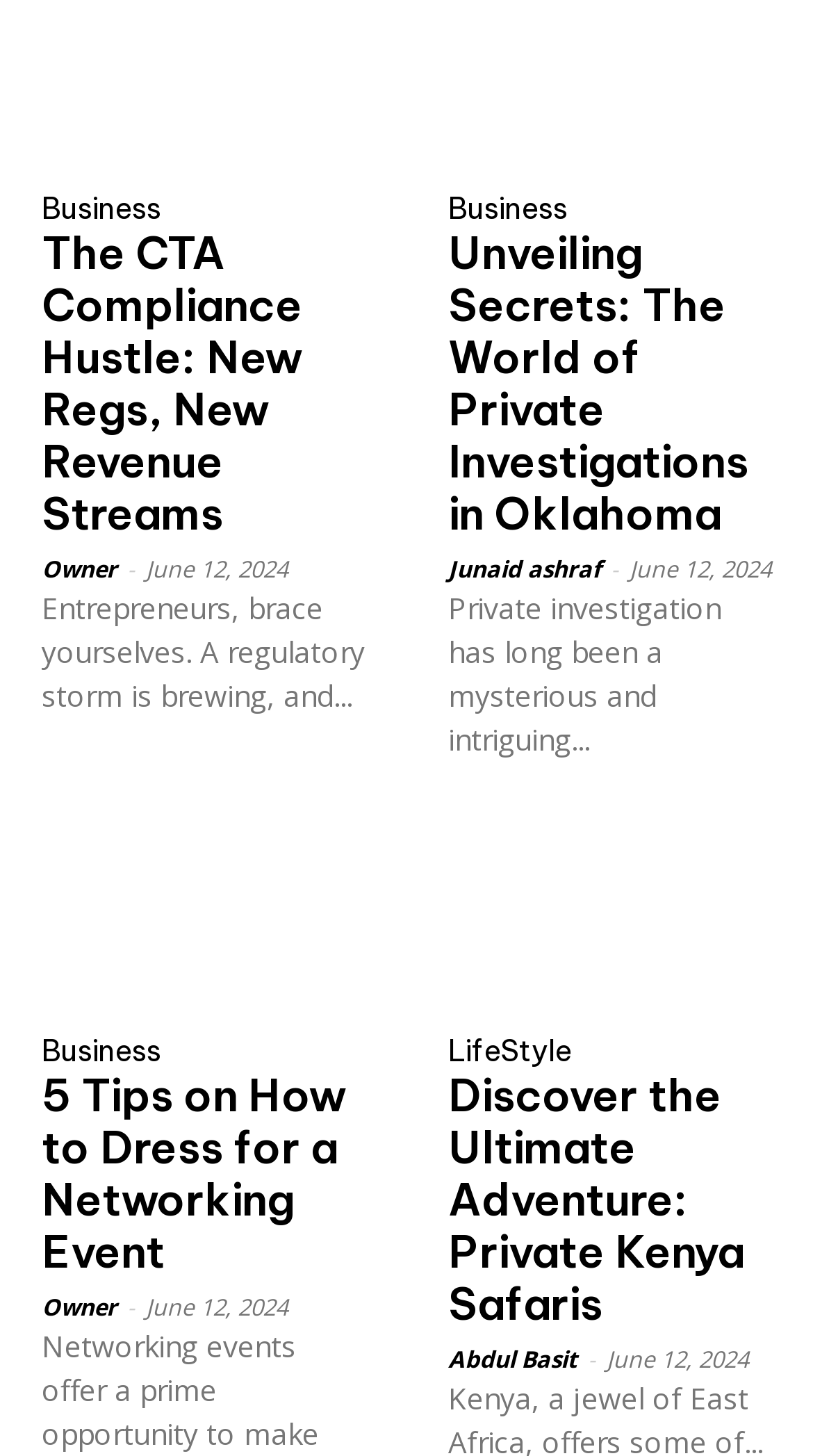Answer succinctly with a single word or phrase:
What is the topic of the first article?

CTA Compliance